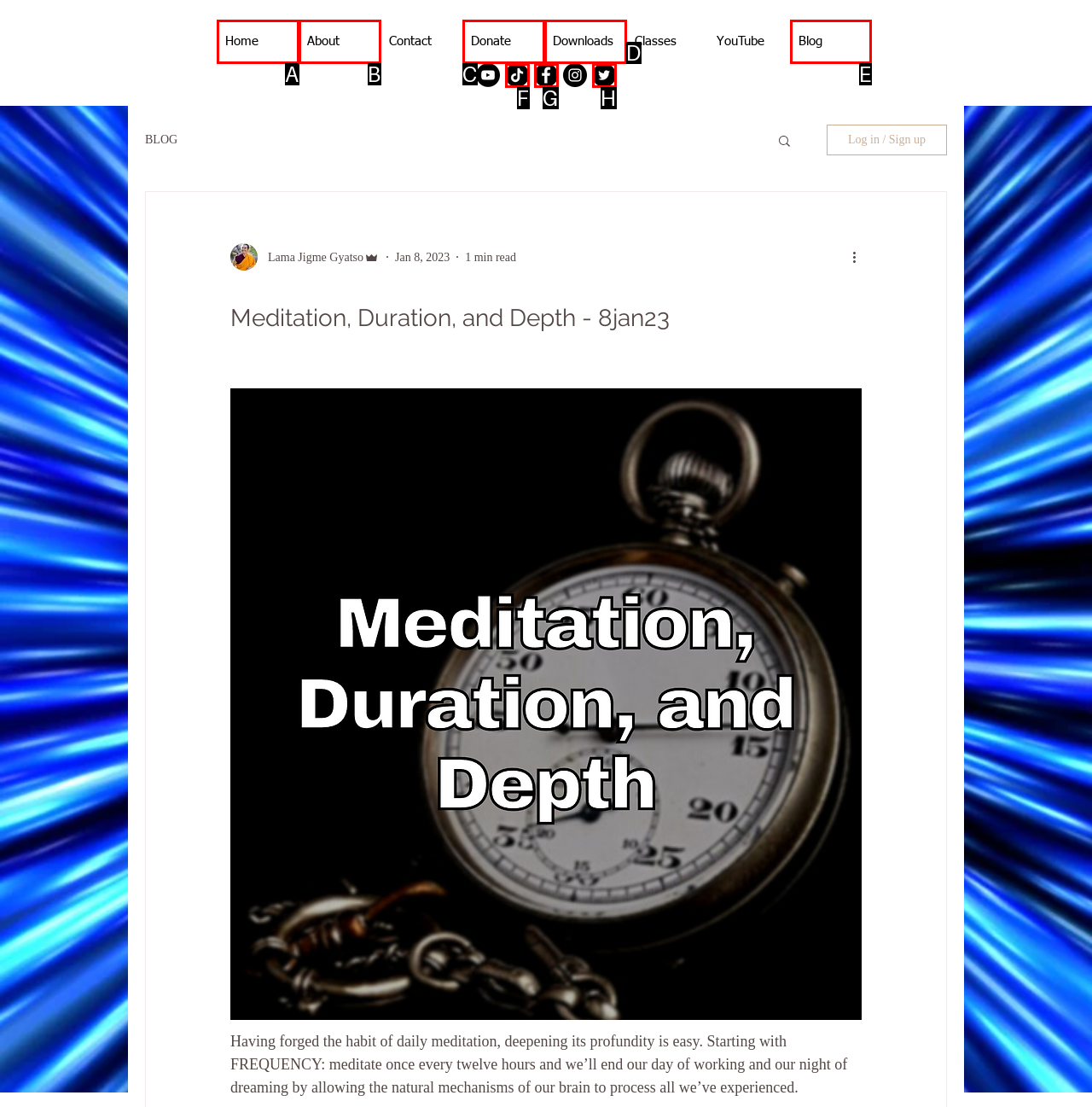Identify the HTML element that corresponds to the following description: aria-label="Twitter - Black Circle". Provide the letter of the correct option from the presented choices.

H